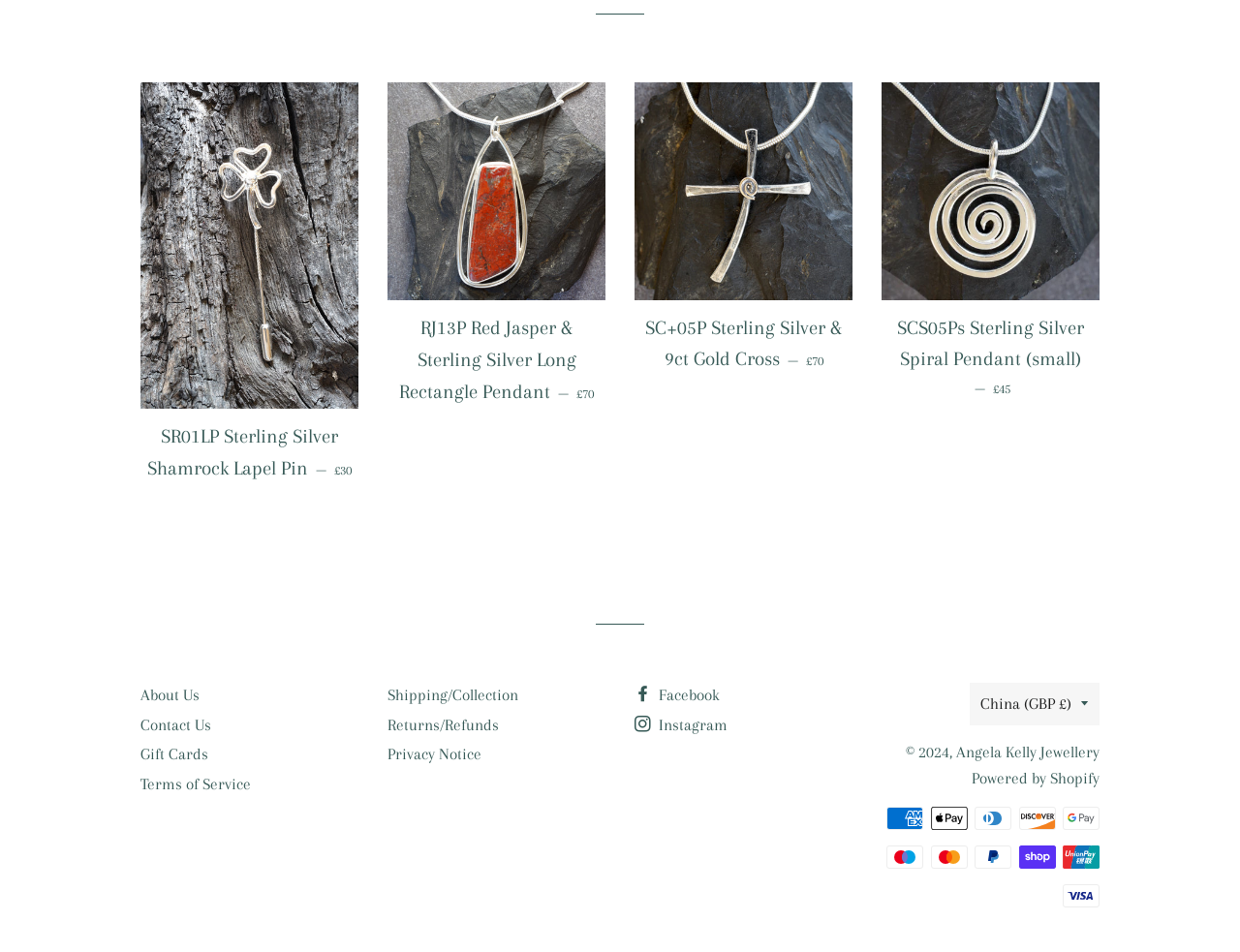Using the given element description, provide the bounding box coordinates (top-left x, top-left y, bottom-right x, bottom-right y) for the corresponding UI element in the screenshot: China (GBP £)

[0.782, 0.717, 0.887, 0.762]